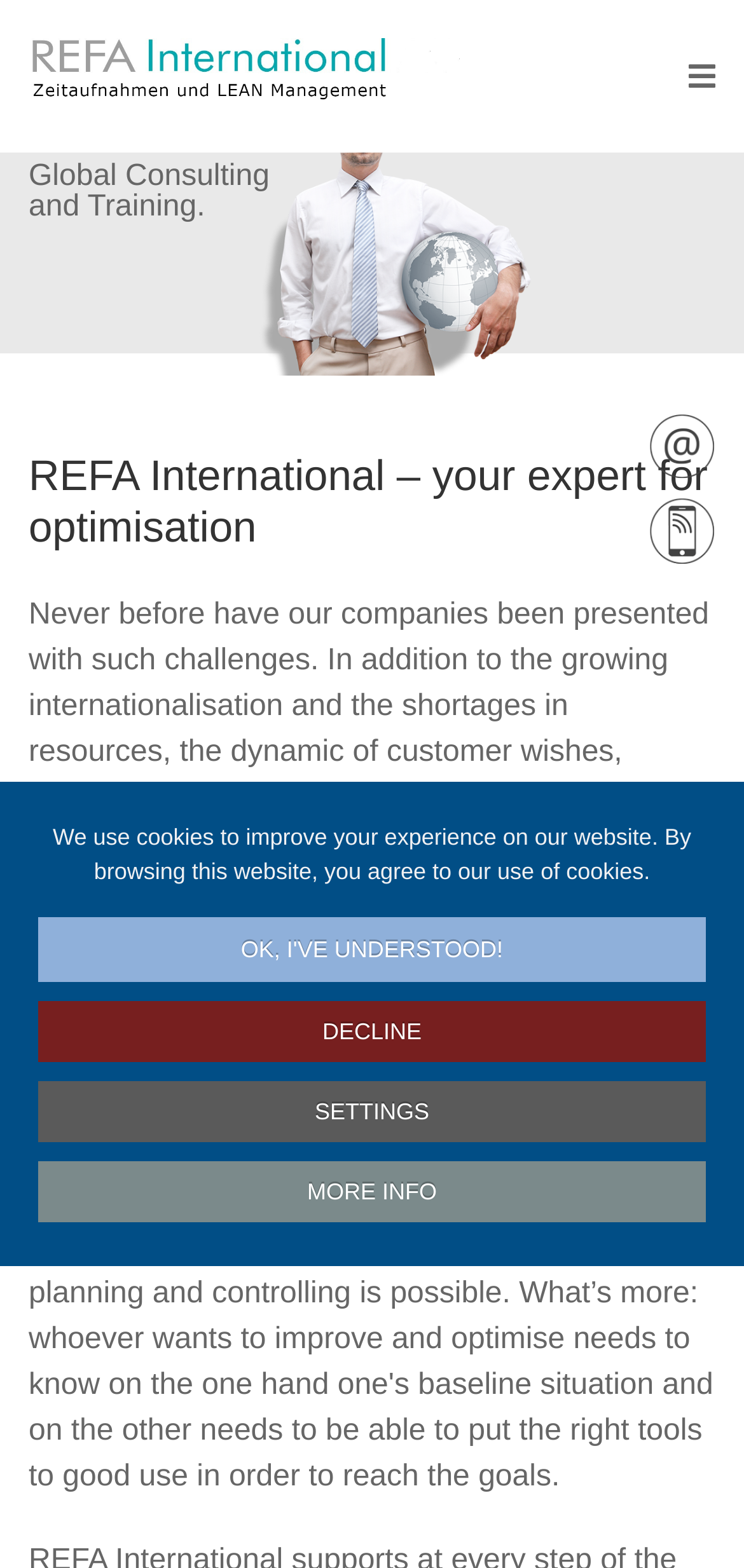Your task is to extract the text of the main heading from the webpage.

REFA International – your expert for optimisation